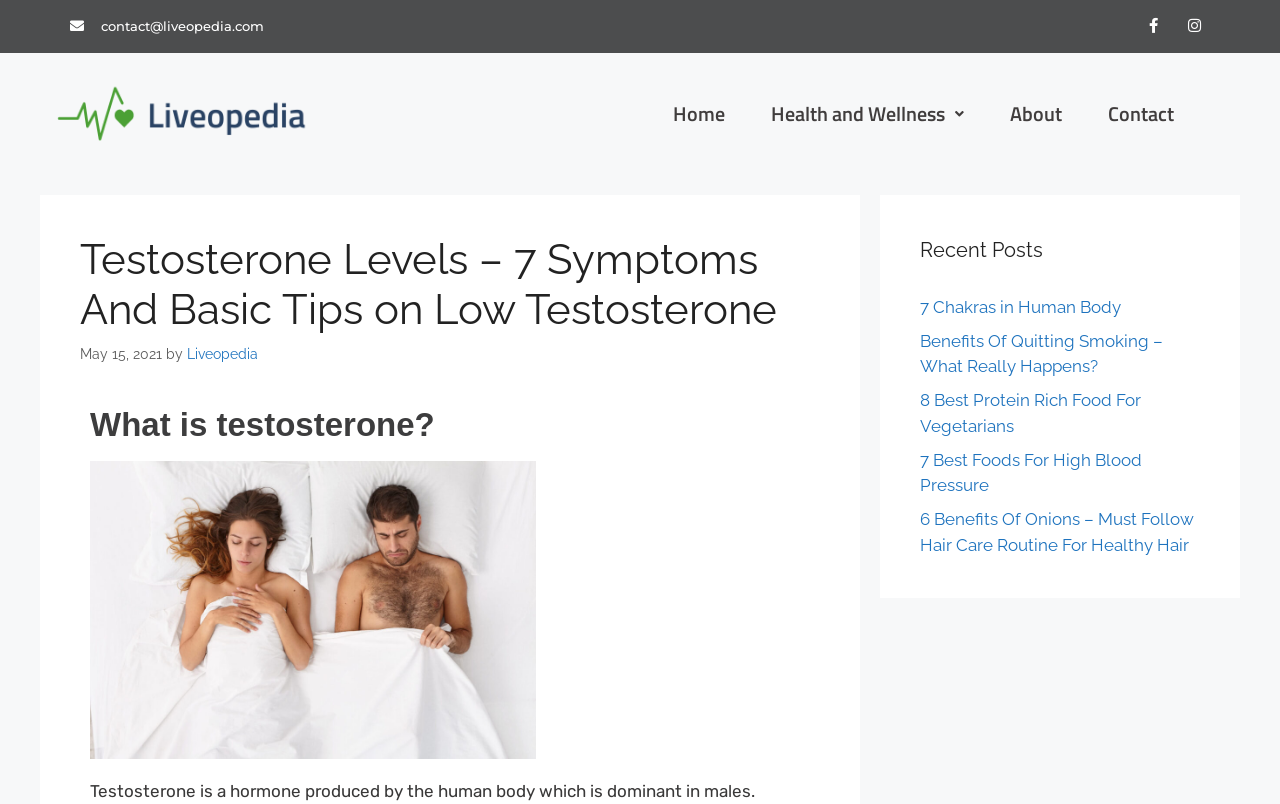Using the element description: "Home", determine the bounding box coordinates for the specified UI element. The coordinates should be four float numbers between 0 and 1, [left, top, right, bottom].

[0.508, 0.11, 0.584, 0.172]